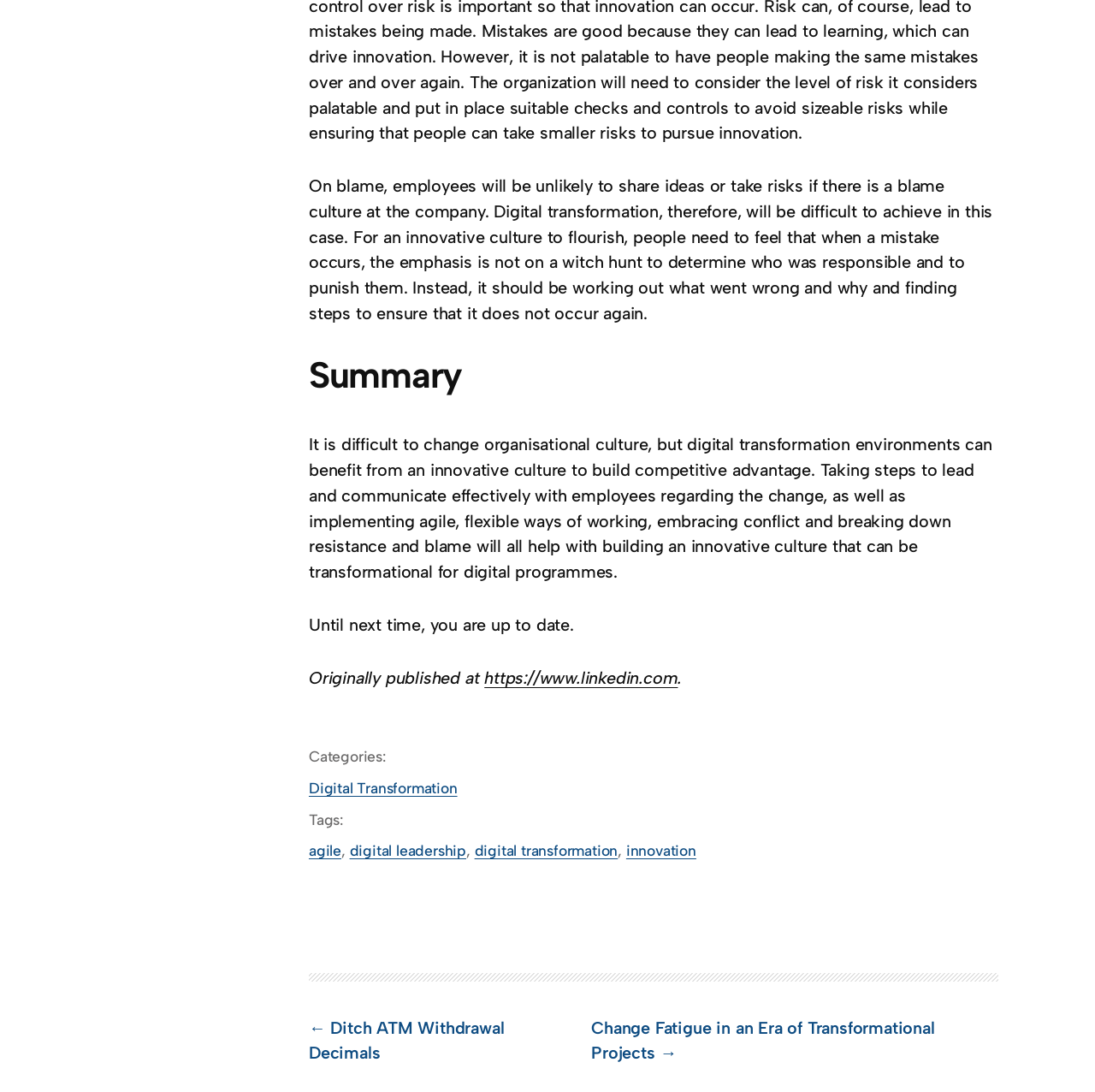What is the main topic of the article?
Using the visual information from the image, give a one-word or short-phrase answer.

Digital transformation